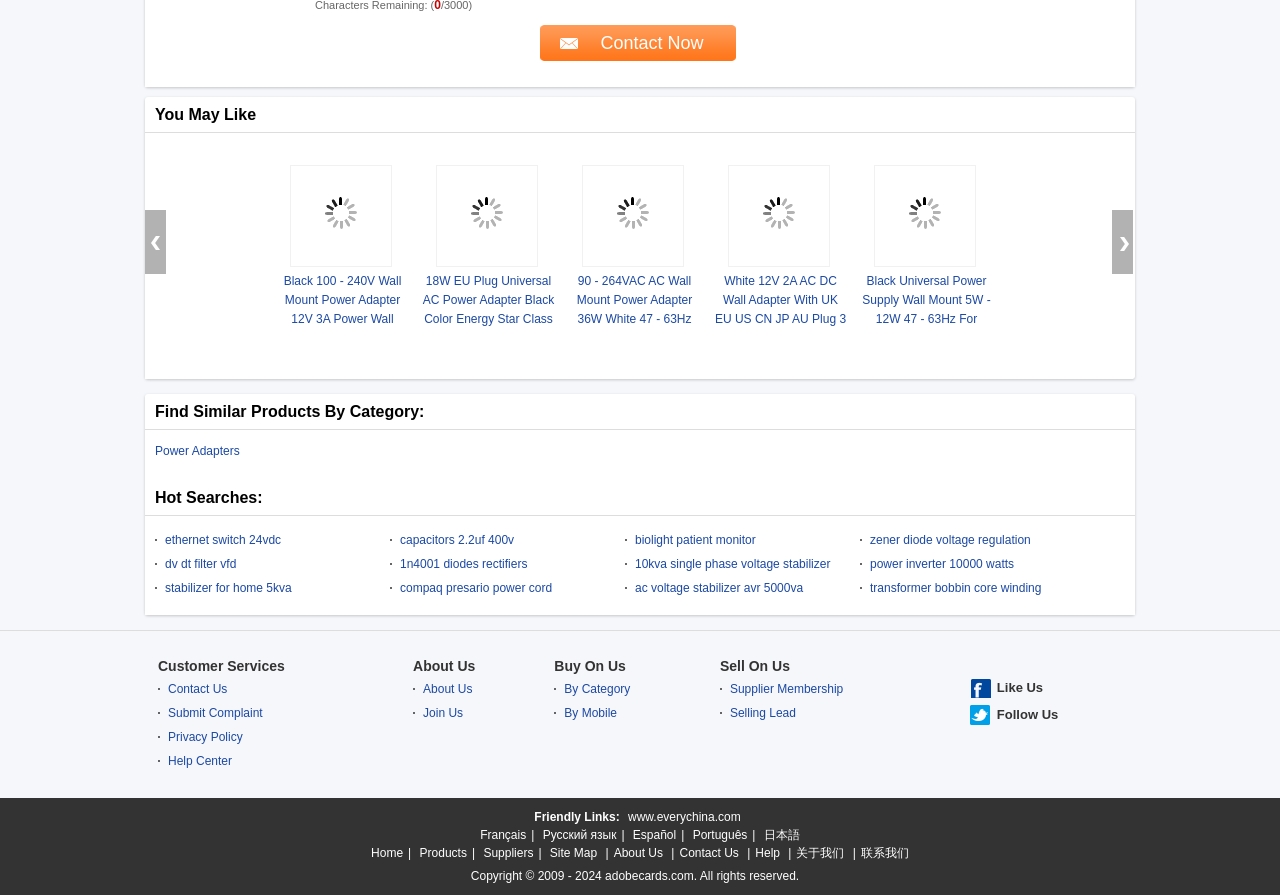What is the purpose of the 'Find Similar Products By Category' section?
Look at the screenshot and give a one-word or phrase answer.

To find similar products